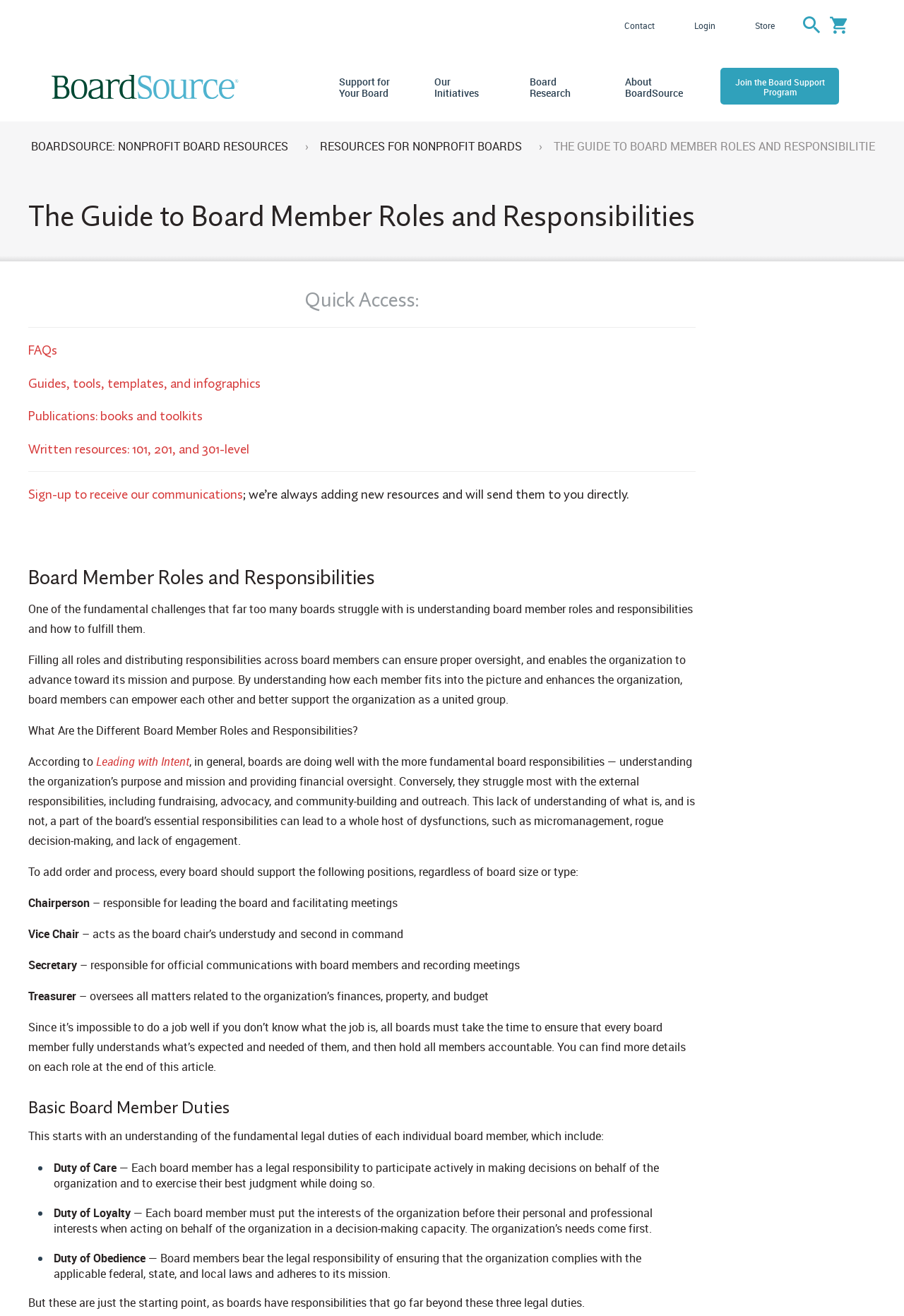Specify the bounding box coordinates of the region I need to click to perform the following instruction: "Click on 'Contact'". The coordinates must be four float numbers in the range of 0 to 1, i.e., [left, top, right, bottom].

[0.691, 0.016, 0.724, 0.023]